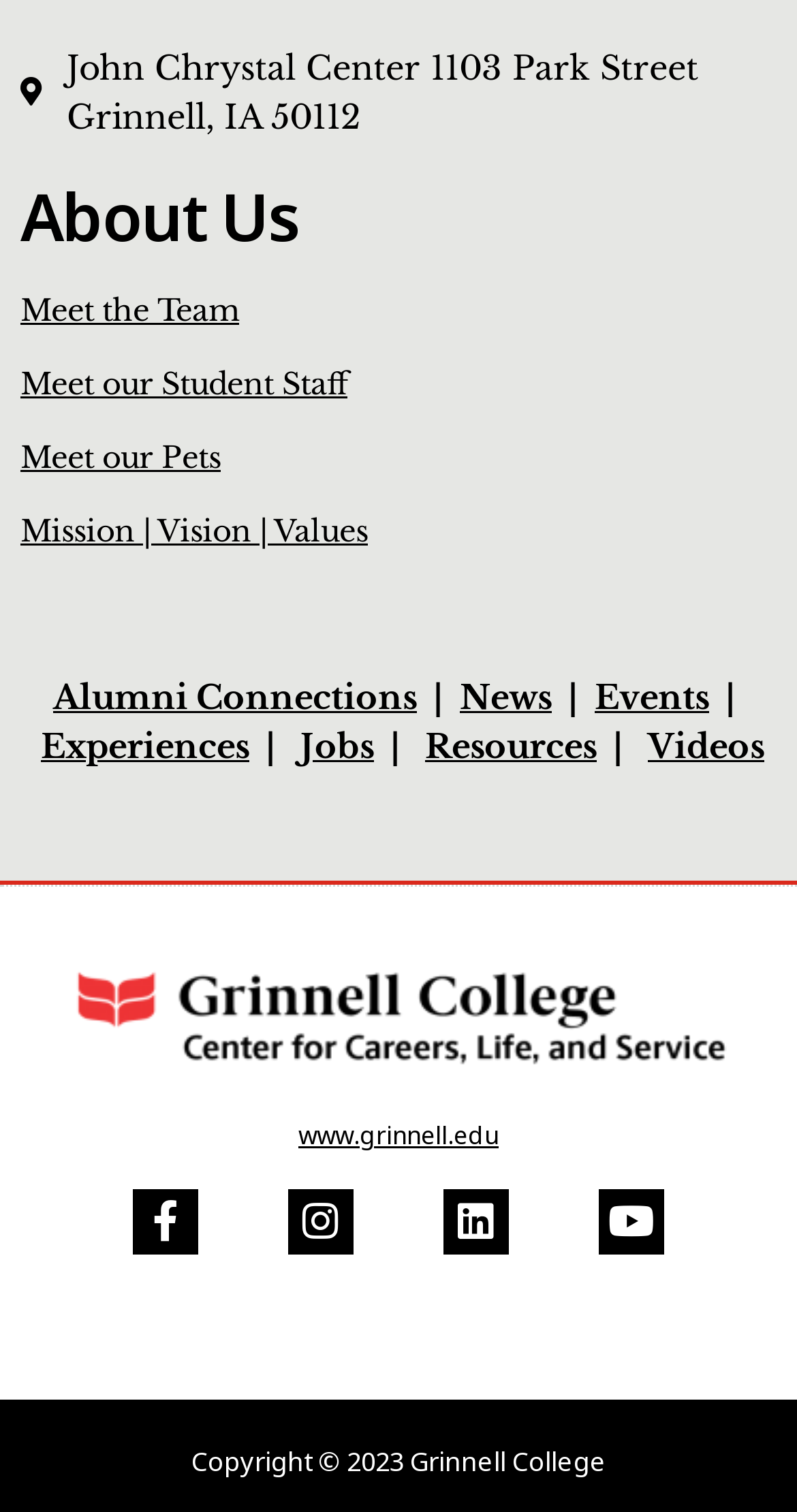Using the provided element description, identify the bounding box coordinates as (top-left x, top-left y, bottom-right x, bottom-right y). Ensure all values are between 0 and 1. Description: Mission | Vision | Values

[0.026, 0.339, 0.462, 0.364]